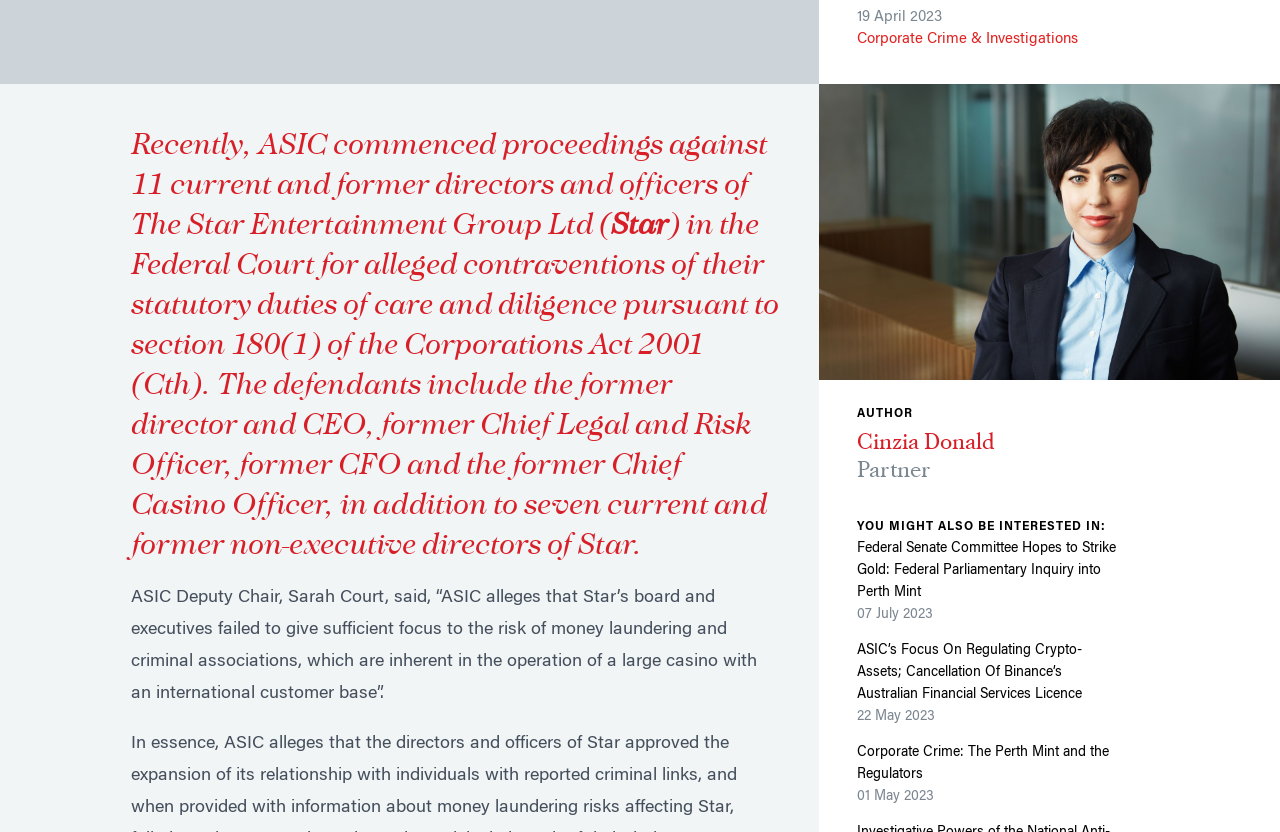Using the provided element description: "Cinzia Donald", identify the bounding box coordinates. The coordinates should be four floats between 0 and 1 in the order [left, top, right, bottom].

[0.67, 0.516, 0.778, 0.546]